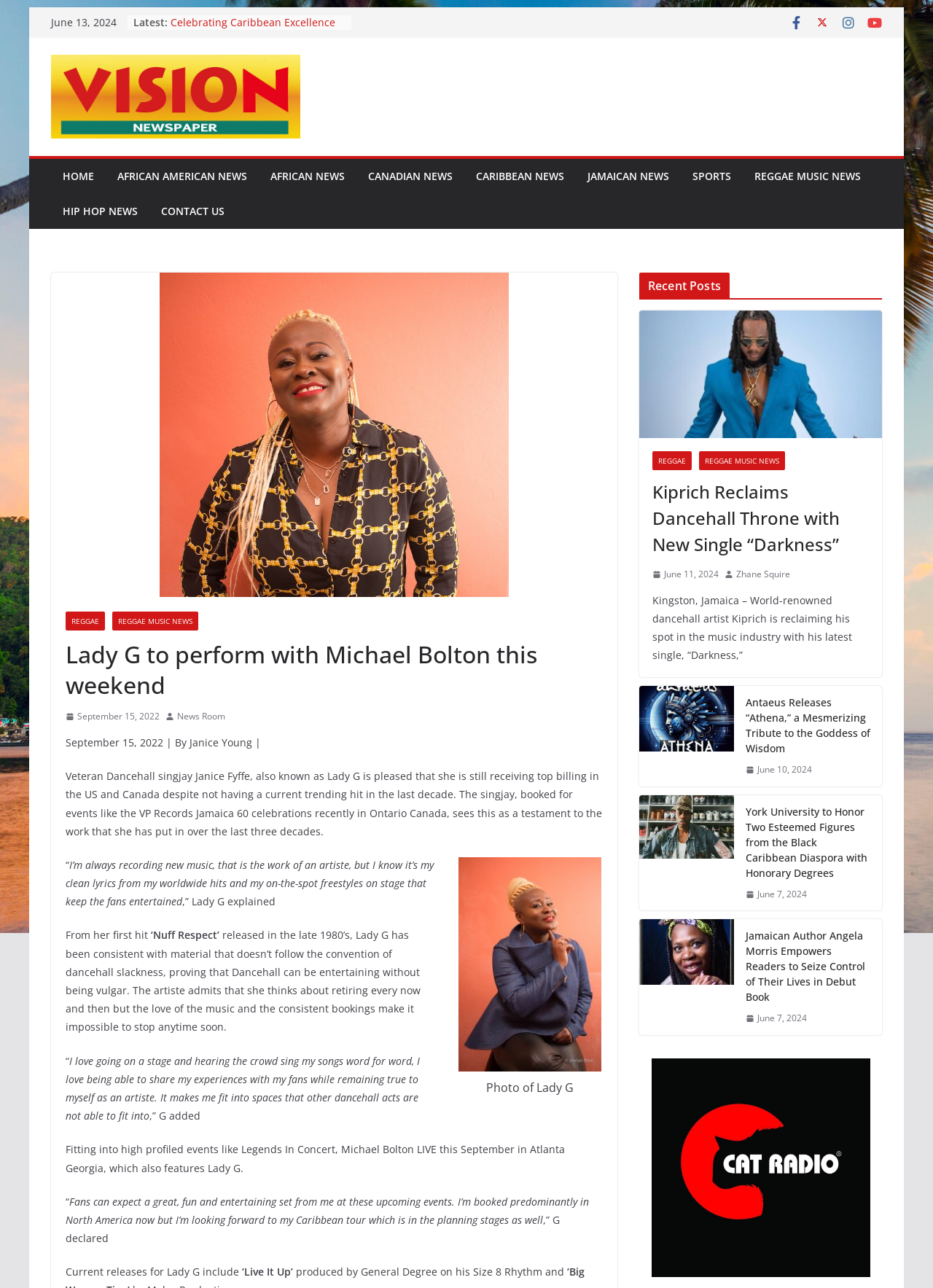Could you please study the image and provide a detailed answer to the question:
What is the title of the single released by Kiprich?

The webpage mentions that Kiprich has released a new single called 'Darkness', which is stated in one of the news articles on the webpage.